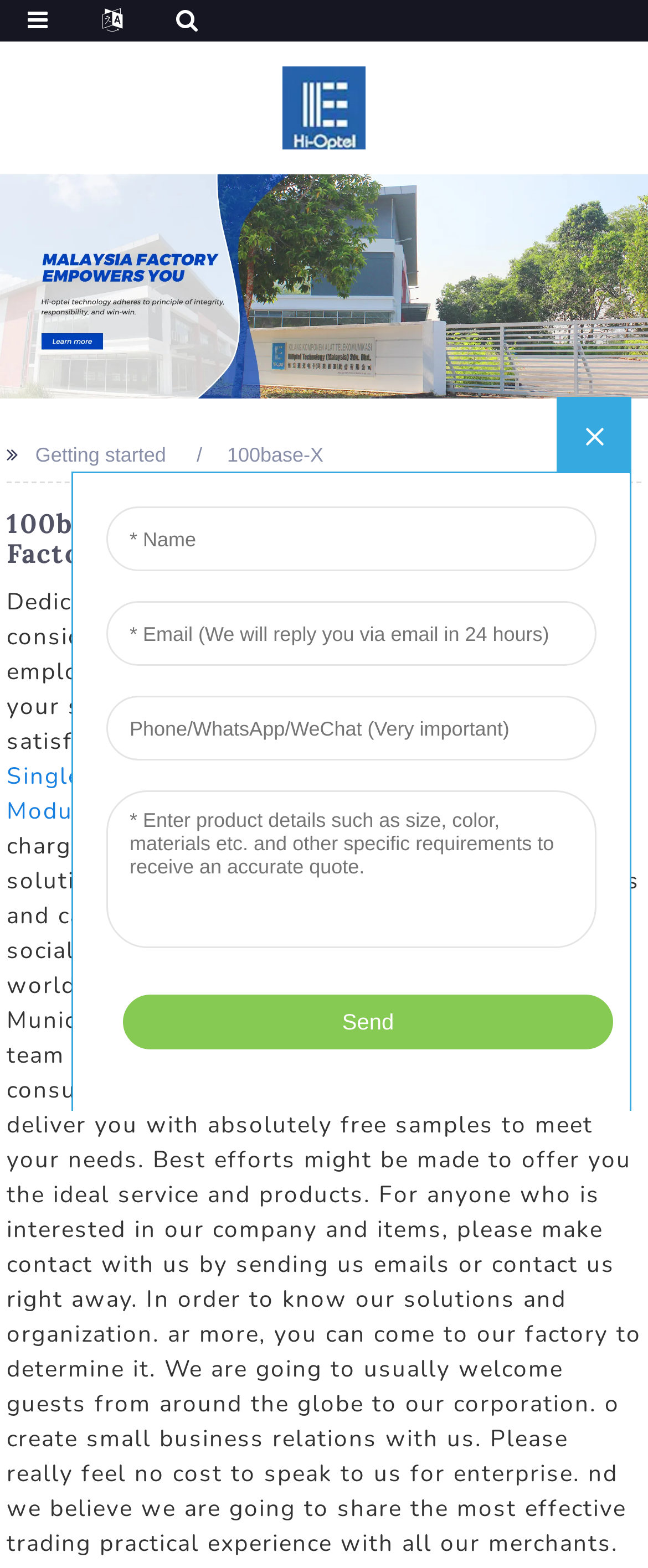Specify the bounding box coordinates (top-left x, top-left y, bottom-right x, bottom-right y) of the UI element in the screenshot that matches this description: Single Strand Fiber Sfp

[0.01, 0.485, 0.443, 0.505]